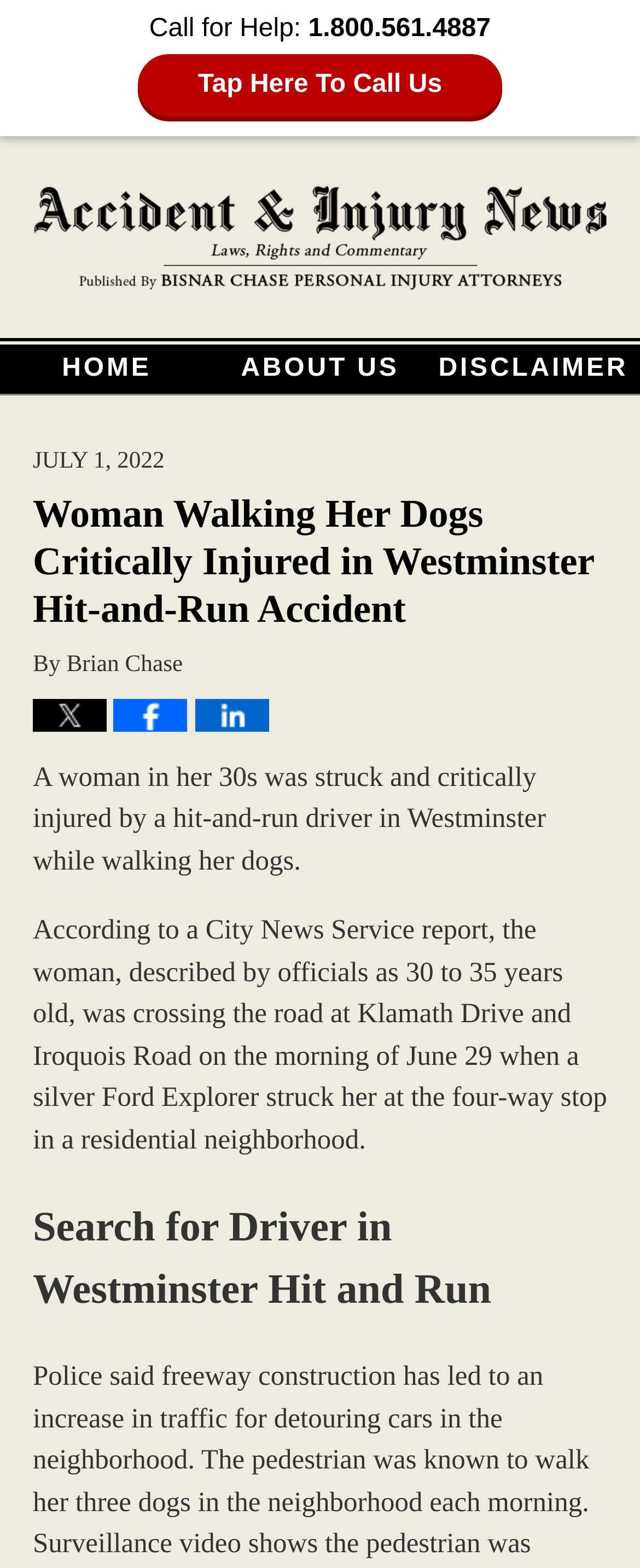Locate the bounding box coordinates of the element to click to perform the following action: 'Tap to call the law firm'. The coordinates should be given as four float values between 0 and 1, in the form of [left, top, right, bottom].

[0.215, 0.035, 0.785, 0.074]